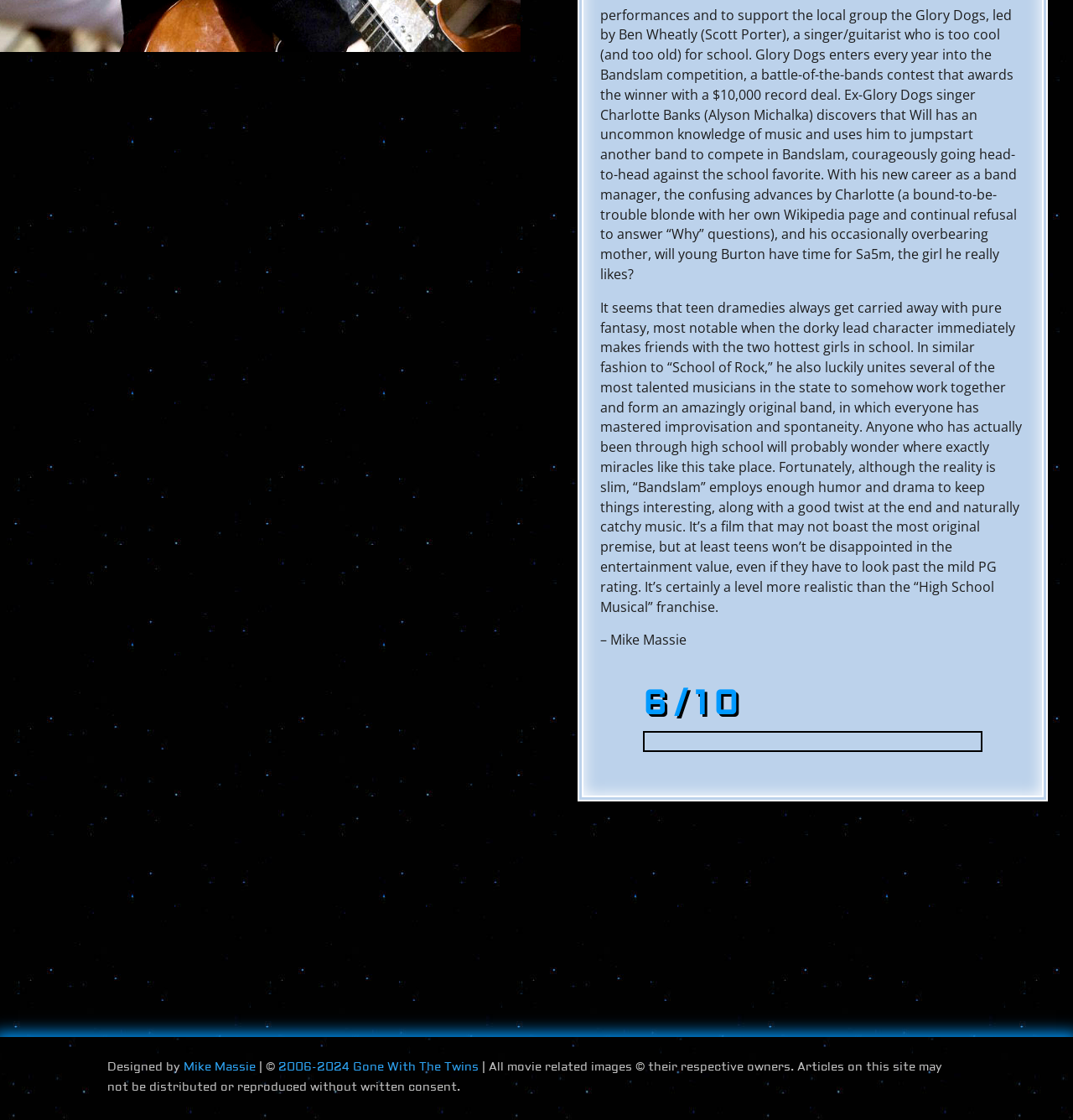Locate and provide the bounding box coordinates for the HTML element that matches this description: "value="Search"".

[0.43, 0.176, 0.484, 0.206]